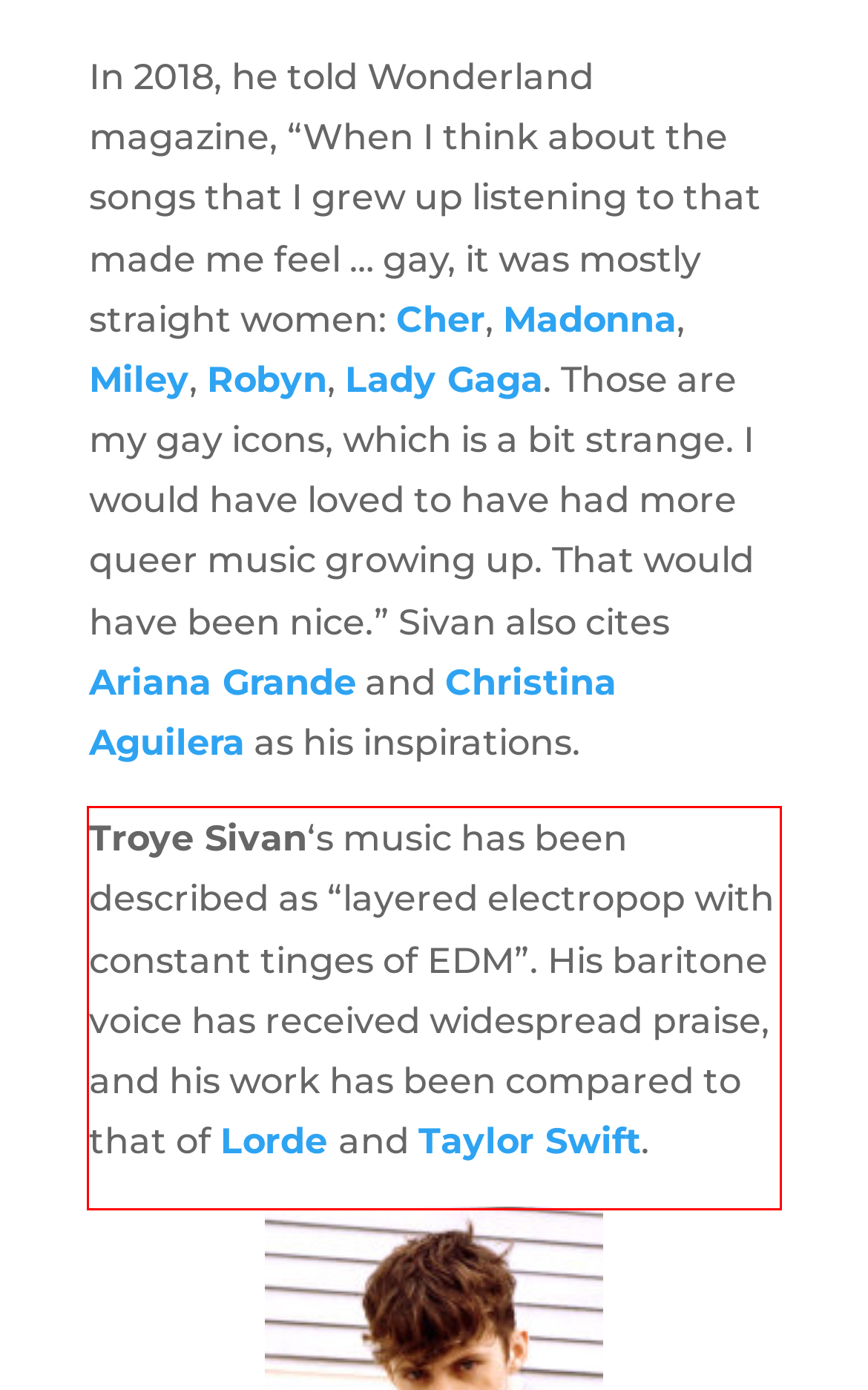Identify and transcribe the text content enclosed by the red bounding box in the given screenshot.

Troye Sivan‘s music has been described as “layered electropop with constant tinges of EDM”. His baritone voice has received widespread praise, and his work has been compared to that of Lorde and Taylor Swift.